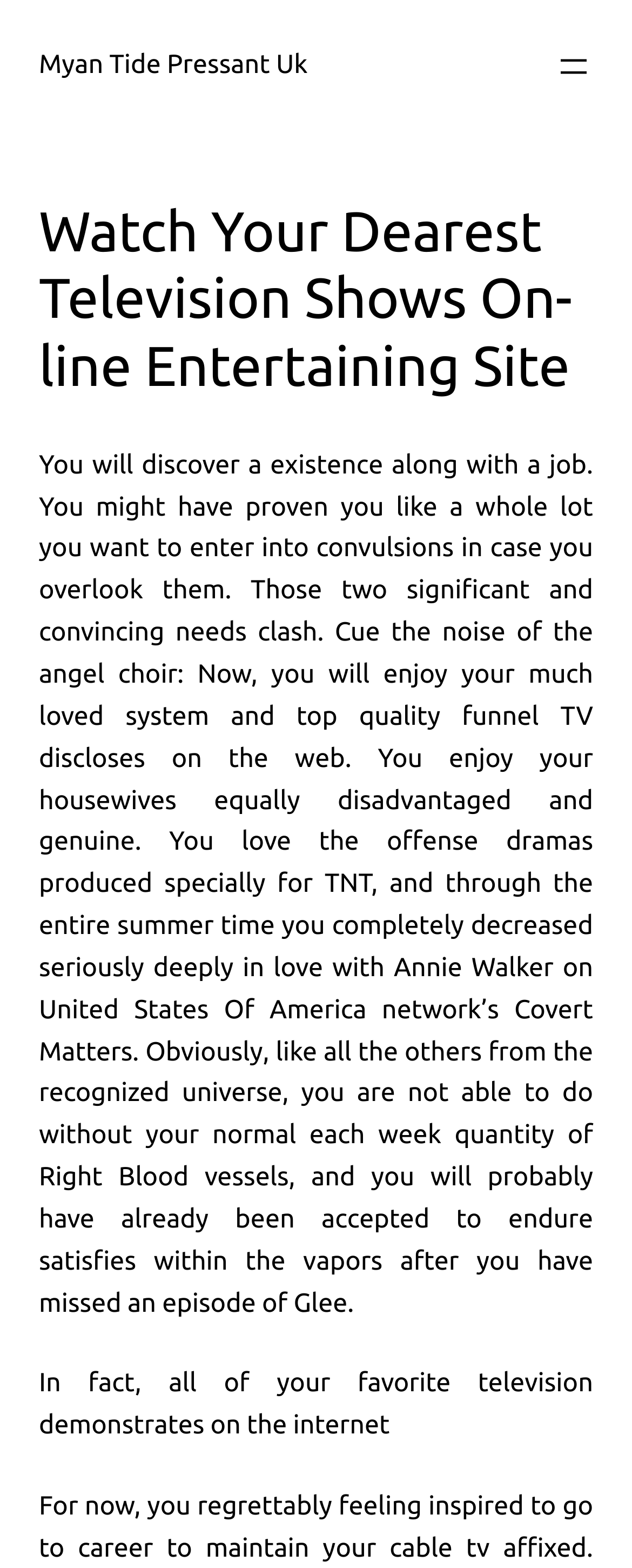Identify and provide the text content of the webpage's primary headline.

Watch Your Dearest Television Shows On-line Entertaining Site